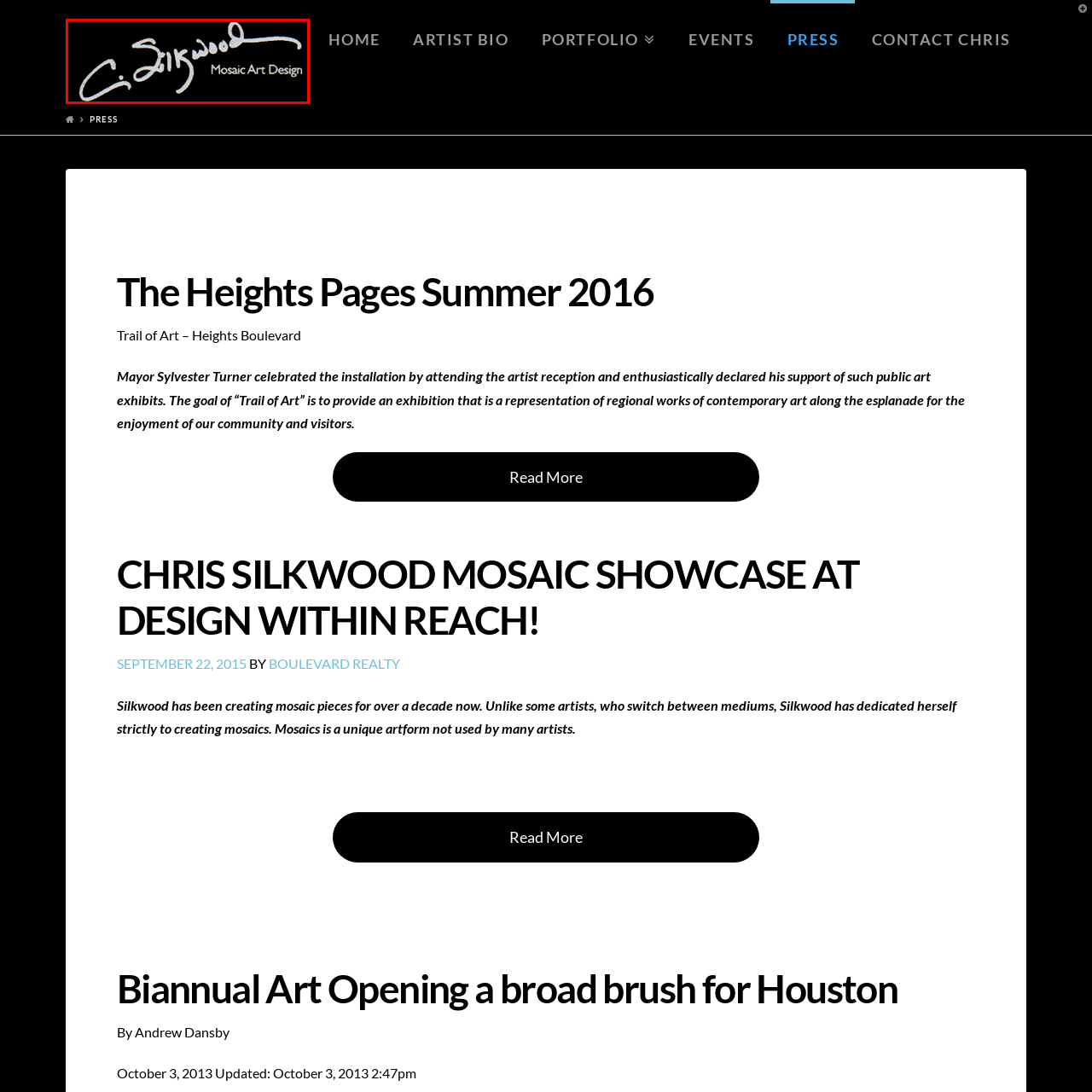Look at the region marked by the red box and describe it extensively.

The image showcases the elegant signature of Chris Silkwood, a talented artist known for her unique contributions to mosaic art. Alongside her signature, the text "Mosaic Art Design" emphasizes her dedication to this intricate and expressive art form. This visual representation captures the essence of Silkwood's work, reflecting her commitment to creating beautiful mosaics that enhance public spaces and engage the community. Her artistry invites viewers to appreciate the craftsmanship and creativity embedded within each piece.